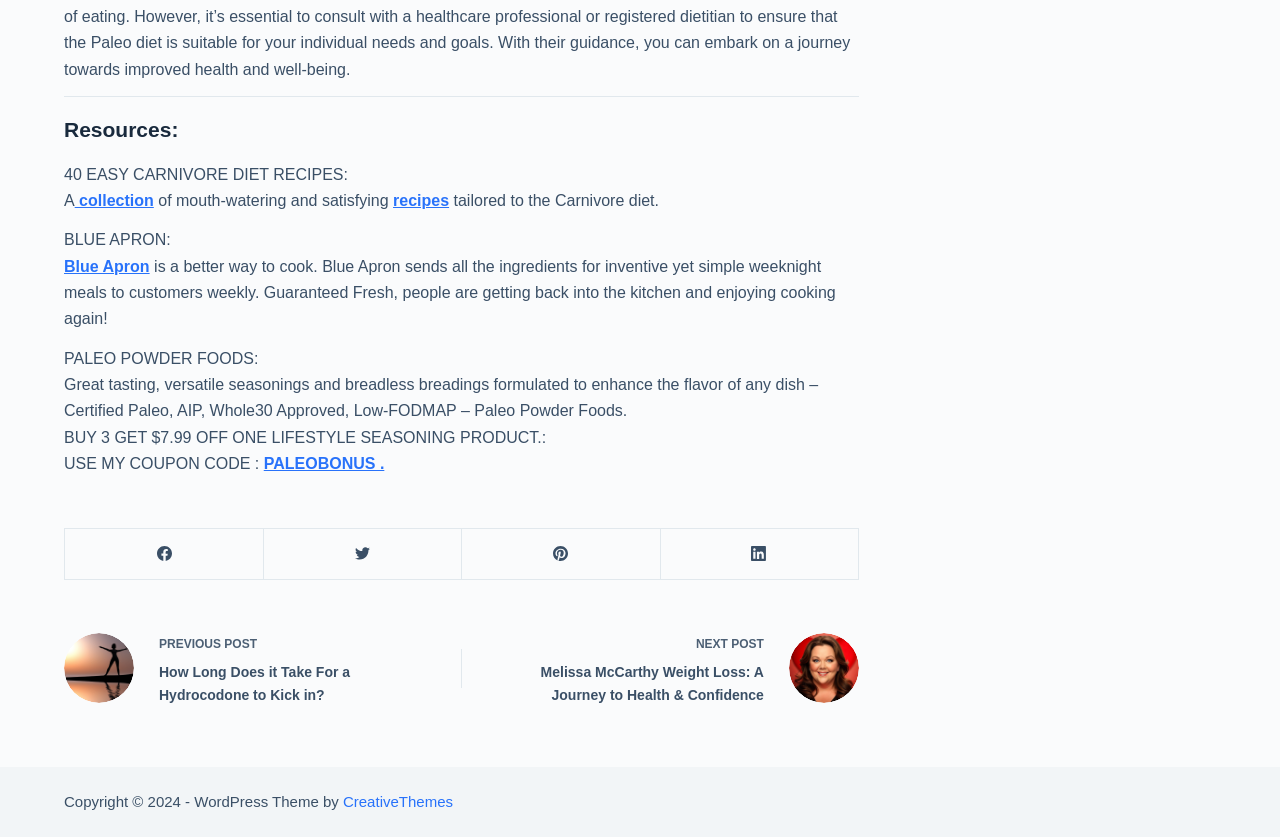Identify the bounding box coordinates of the clickable region to carry out the given instruction: "Read the previous post about Hydrocodone".

[0.05, 0.752, 0.336, 0.845]